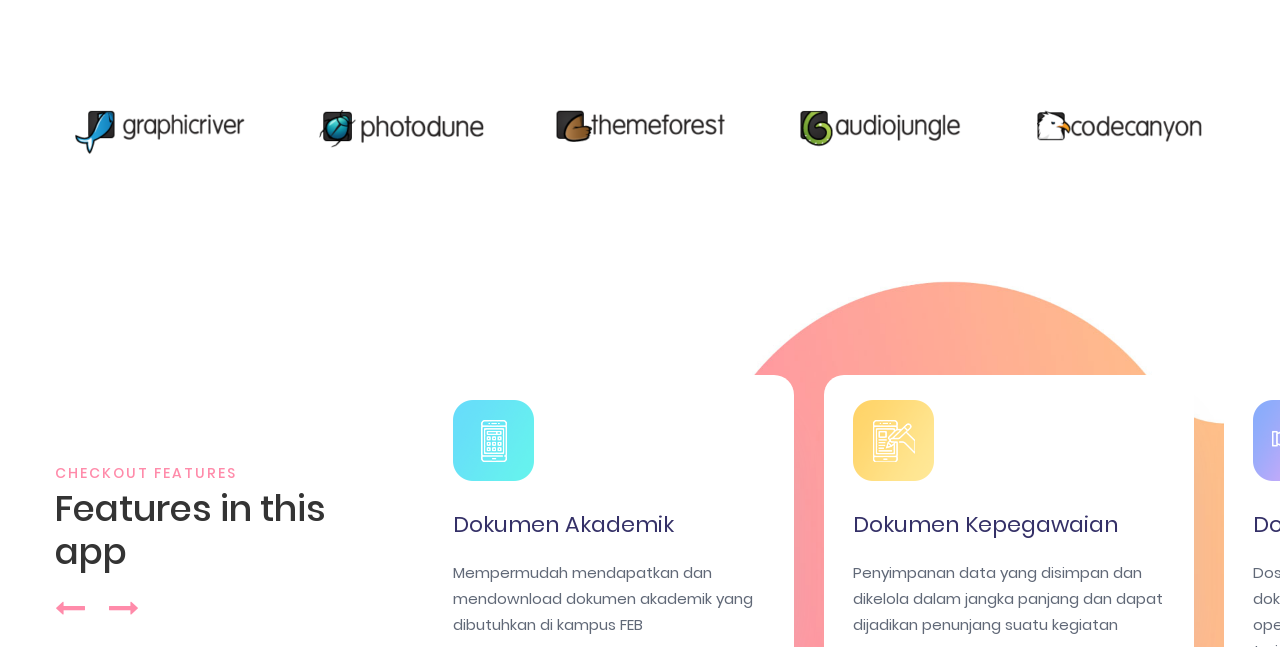Provide a brief response using a word or short phrase to this question:
What is the purpose of the Dokumen Akademik feature?

To obtain and download academic documents